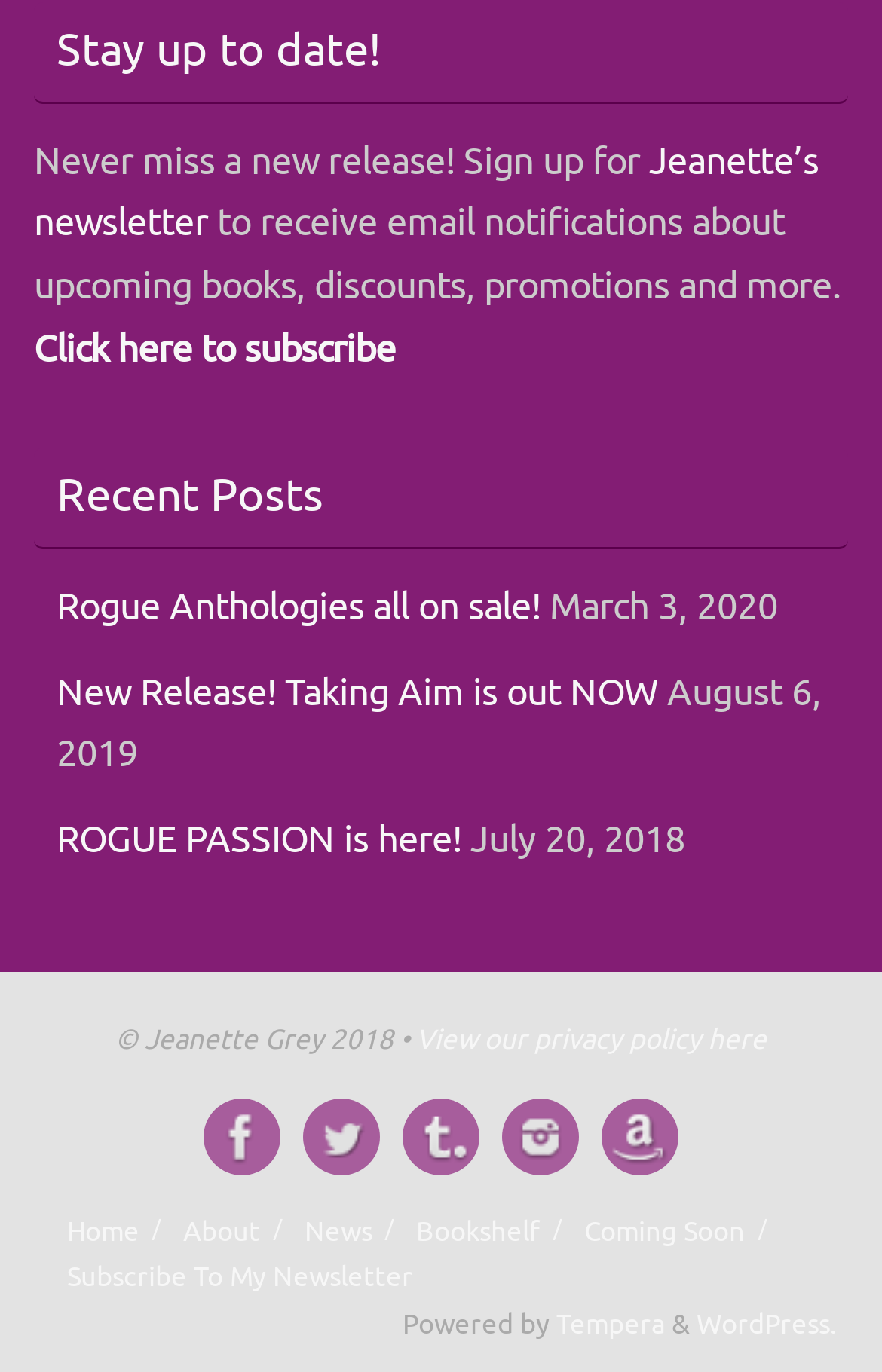Provide the bounding box coordinates for the UI element that is described as: "Jeanette’s newsletter".

[0.038, 0.1, 0.928, 0.18]